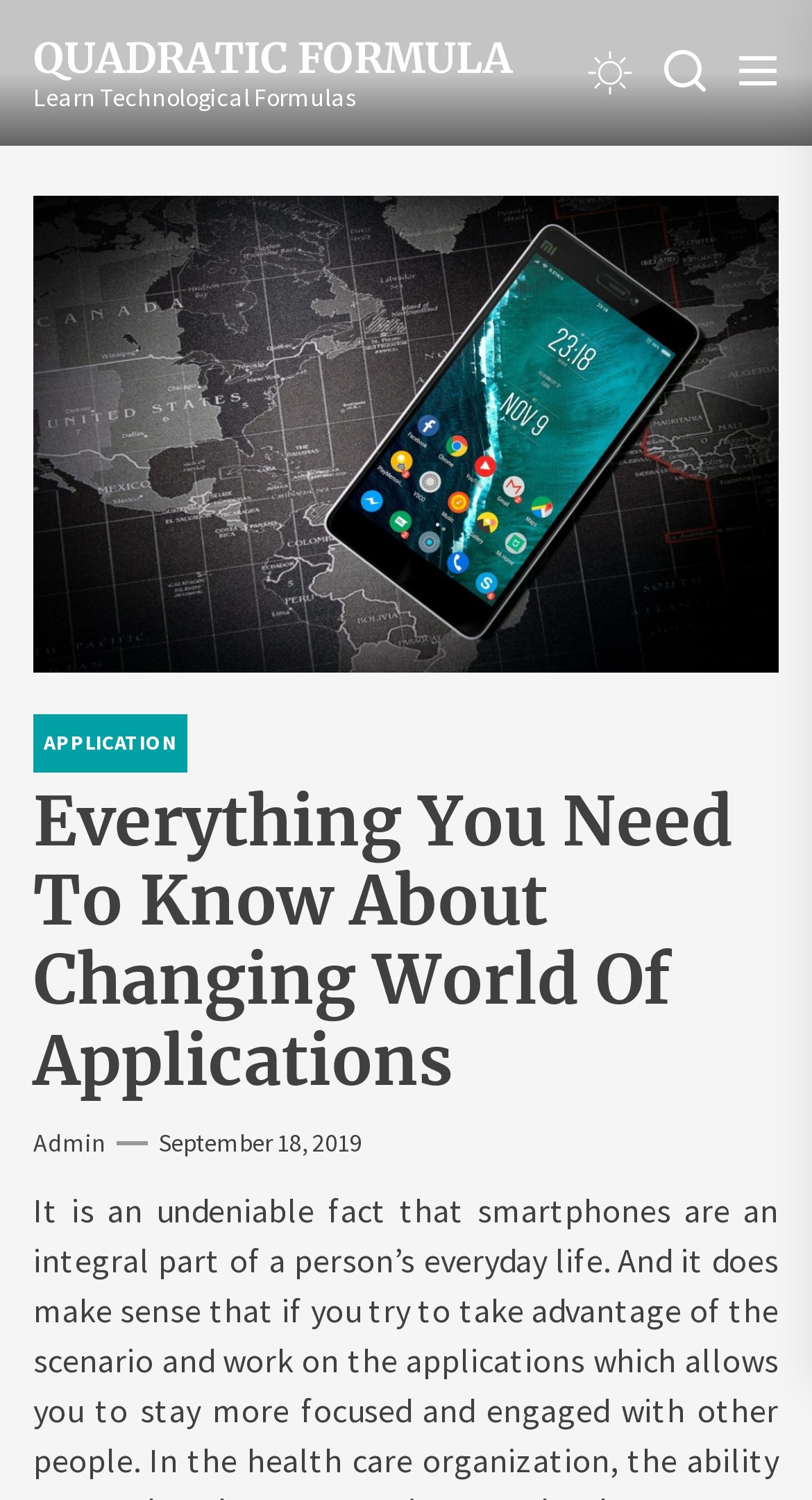Identify the bounding box coordinates for the UI element that matches this description: "September 18, 2019September 18, 2019".

[0.195, 0.751, 0.446, 0.772]